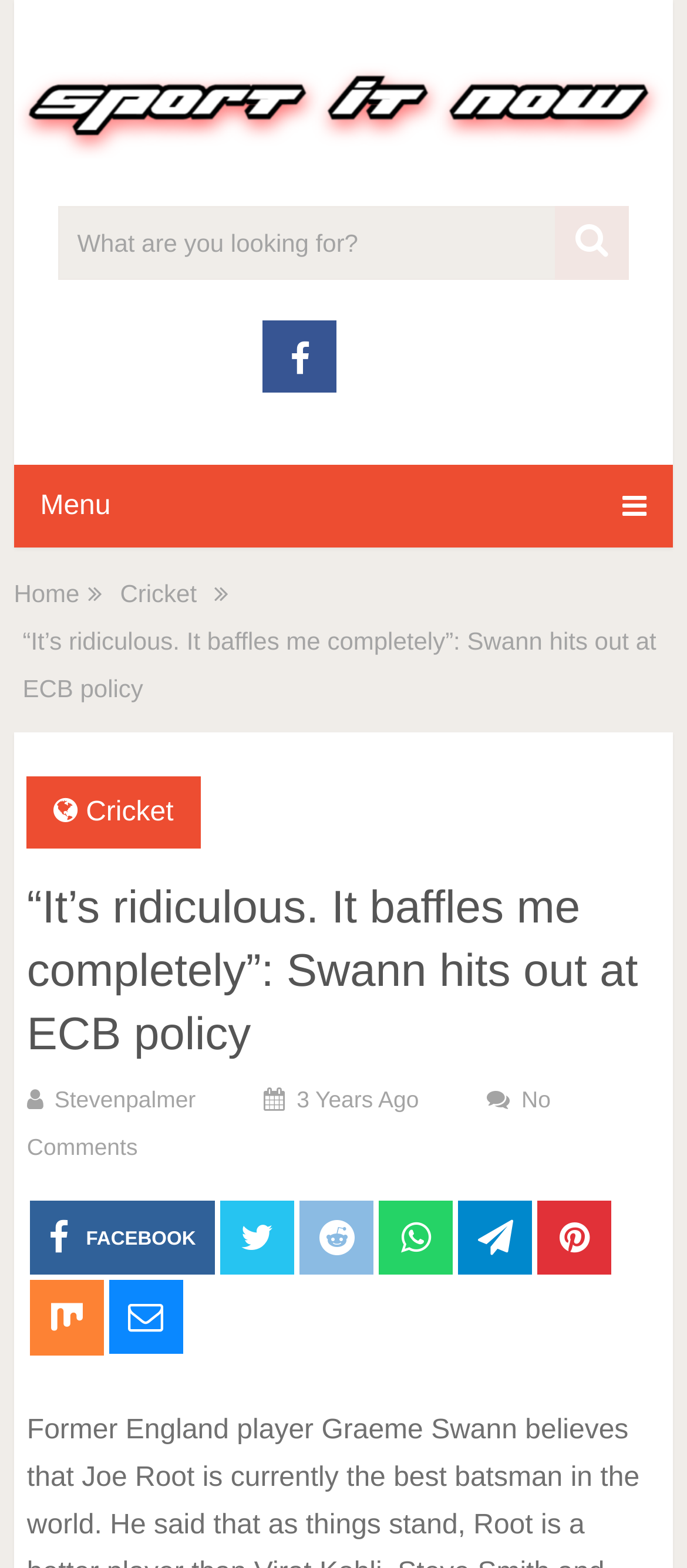Please identify the bounding box coordinates of the element that needs to be clicked to execute the following command: "Go to Cricket page". Provide the bounding box using four float numbers between 0 and 1, formatted as [left, top, right, bottom].

[0.175, 0.369, 0.286, 0.387]